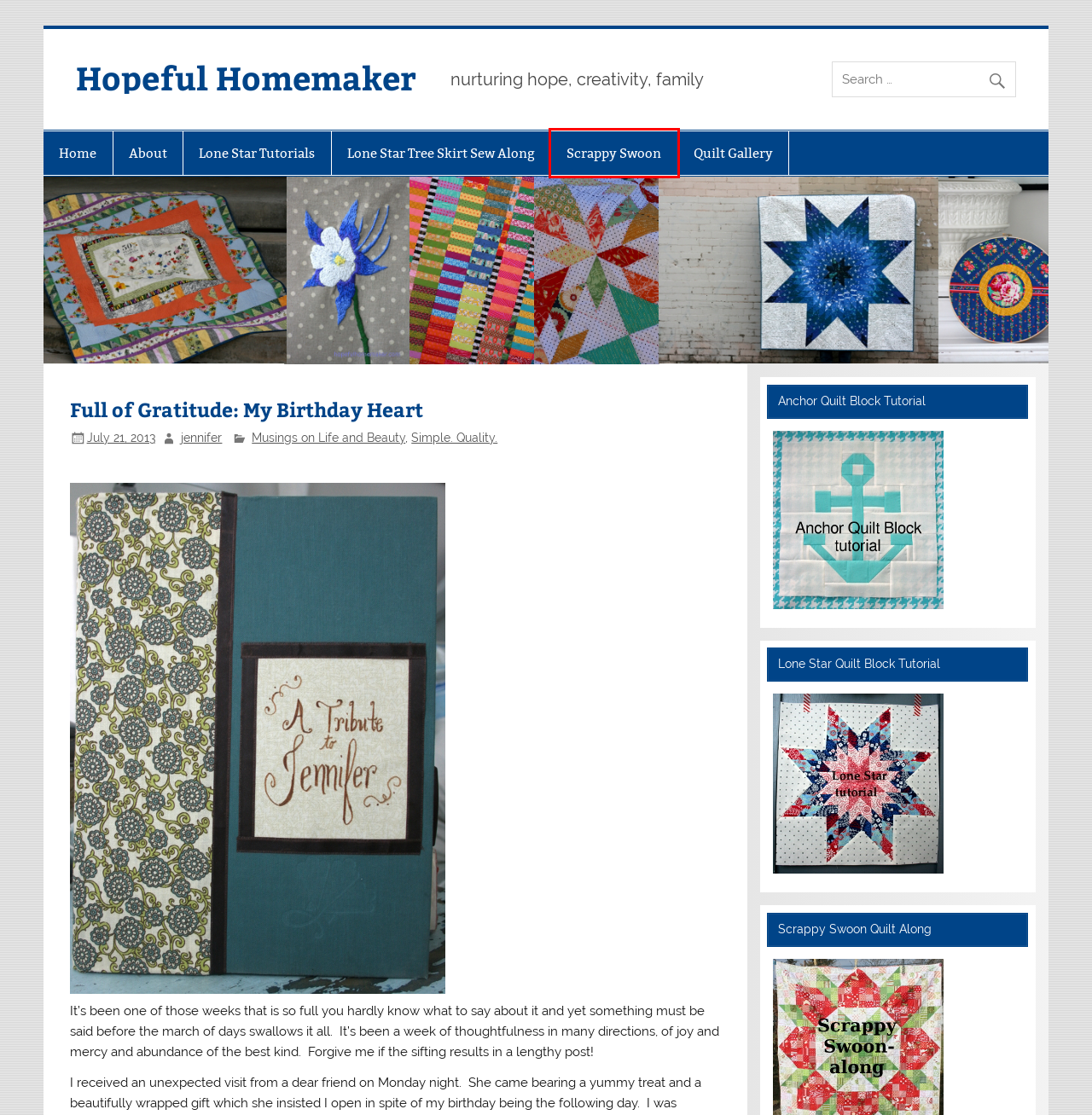You are provided with a screenshot of a webpage highlighting a UI element with a red bounding box. Choose the most suitable webpage description that matches the new page after clicking the element in the bounding box. Here are the candidates:
A. Lone Star Tree Skirt Sew Along - Hopeful Homemaker
B. Scrappy Swoon - Hopeful Homemaker
C. About - Hopeful Homemaker
D. Quilt Gallery - Hopeful Homemaker
E. Simple. Quality. Archives - Hopeful Homemaker
F. Musings on Life and Beauty Archives - Hopeful Homemaker
G. Lone Star Tutorials - Hopeful Homemaker
H. Hopeful Homemaker - nurturing hope, creativity, family

B